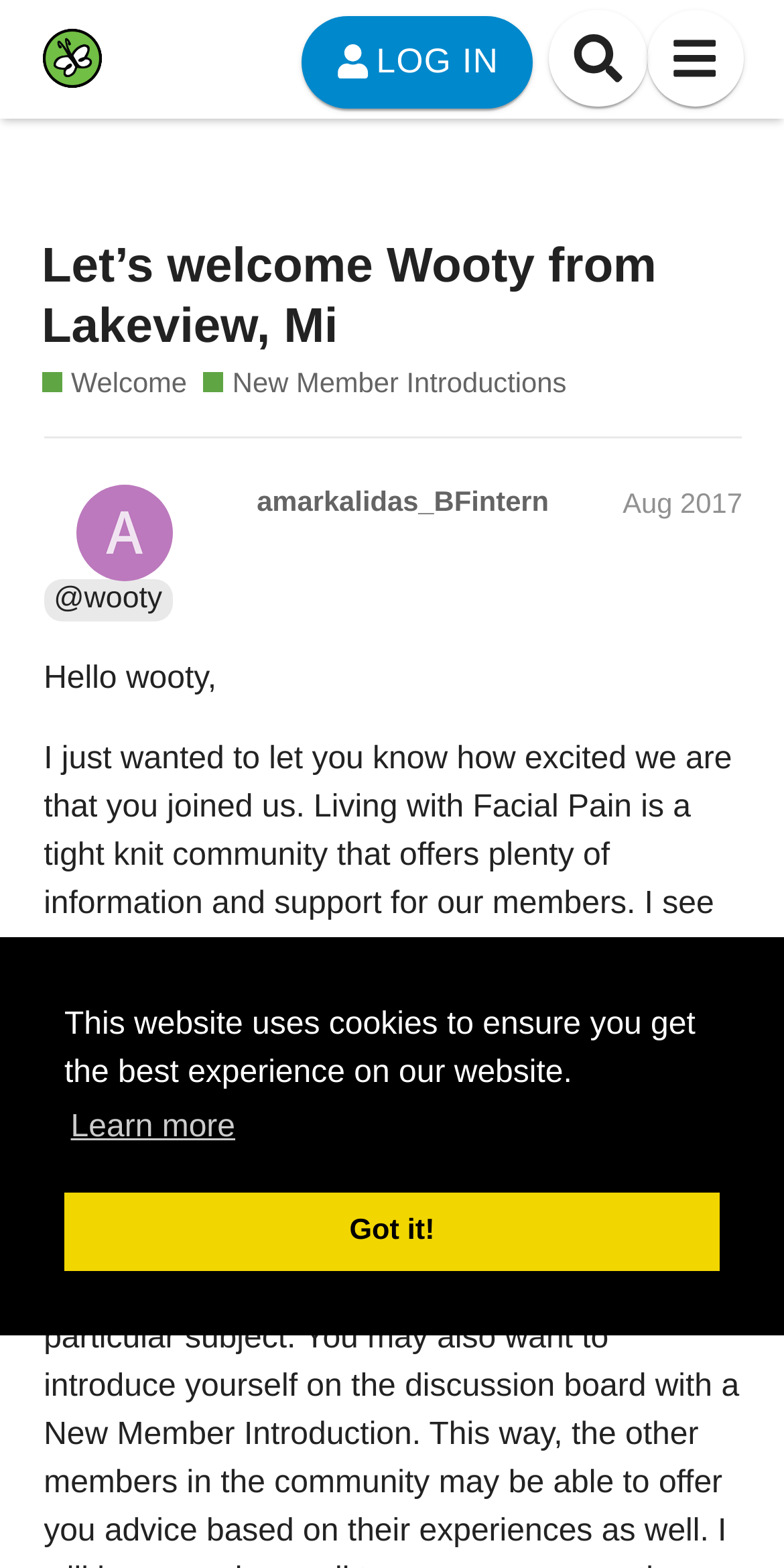Create a detailed narrative of the webpage’s visual and textual elements.

The webpage is a community forum for people living with facial pain, specifically welcoming a new member named Wooty from Lakeview, Mi. At the top of the page, there is a dialog box for cookie consent, which includes a message about the website using cookies, a "learn more" button, and a "dismiss cookie message" button.

Below the dialog box, there is a header section with a logo image of "Living With Facial Pain" on the left, a "LOG IN" button in the middle, and a "Search" button and a "menu" button on the right.

The main content of the page is divided into sections. The first section is a heading that reads "Let's welcome Wooty from Lakeview, Mi" and is followed by a link to the "Welcome" section and a link to "New Member Introductions". The "New Member Introductions" section has a brief description that encourages new members to introduce themselves and share their story.

Below this section, there is a long paragraph of text that explains the purpose of the community, which is to provide support for people living with chronic facial pain syndromes, including Trigeminal Neuralgia (TN) and Glossopharyngeal Neuralgia (GPN). The text also mentions that the community has expanded to include other facial pain syndromes, which are categorized as Persistent Idiopathic Facial Pain (PIFP).

Further down the page, there is a navigation section labeled "topic progress" that displays a series of headings and links, including a heading that reads "1" and a link to a user profile named "amarkalidas_BFintern". There is also a link to a specific date, "Aug 2017", and a generic text that reads "Aug 18, 2017 9:38 pm".

Finally, there is a section that addresses the new member, Wooty, with a message that reads "Hello wooty,".